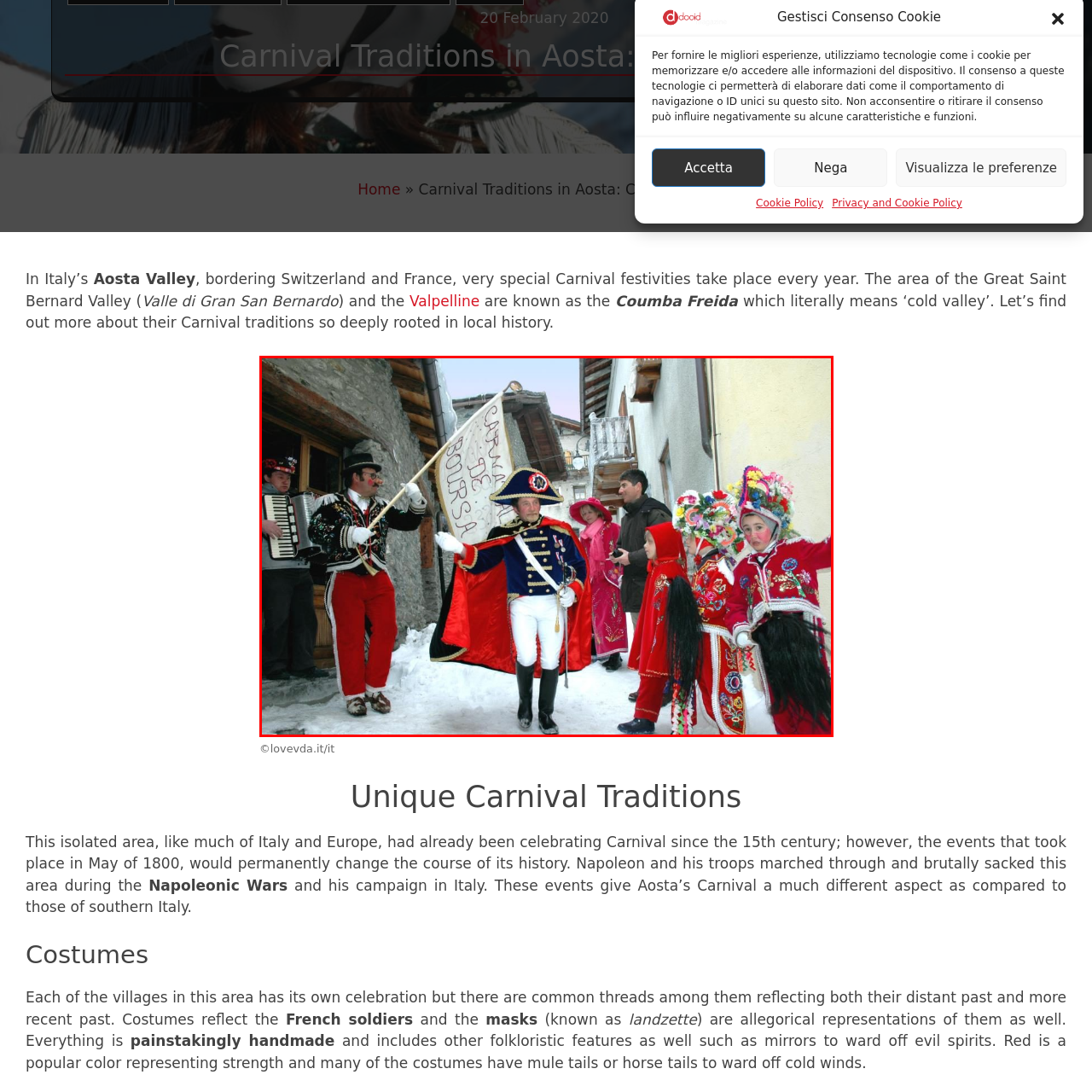What instrument is the musician playing?
Check the image inside the red boundary and answer the question using a single word or brief phrase.

An accordion